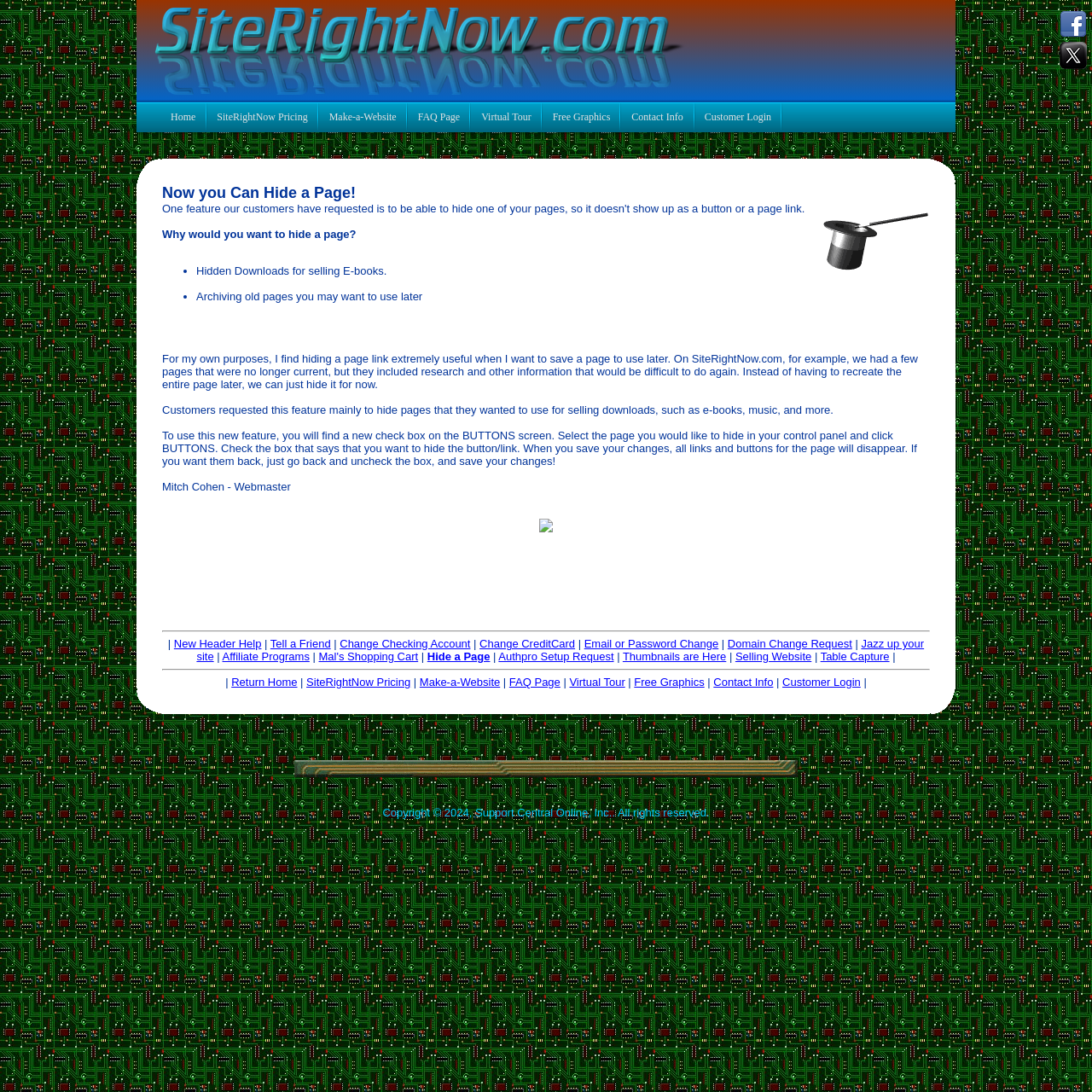Identify the coordinates of the bounding box for the element that must be clicked to accomplish the instruction: "Click the 'Return Home' link".

[0.212, 0.619, 0.272, 0.63]